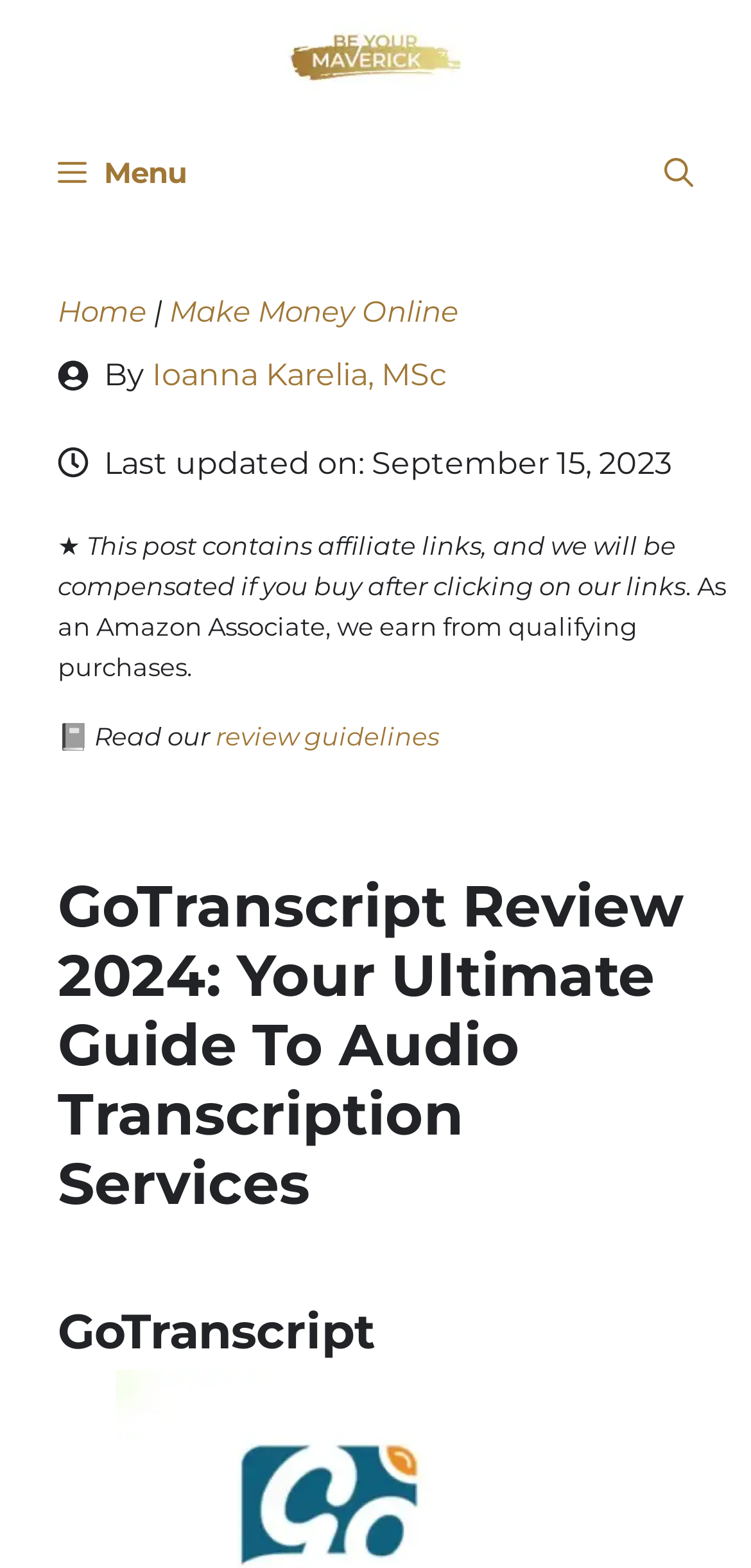Extract the heading text from the webpage.

GoTranscript Review 2024: Your Ultimate Guide To Audio Transcription Services